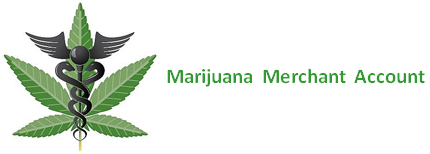Give a detailed account of everything present in the image.

The image features a stylized representation of a cannabis leaf intertwined with the Caduceus symbol, which is often associated with health and medicine. To the right of the image, the text reads "Marijuana Merchant Account" in a bold green font, emphasizing the focus on financial services tailored for the cannabis industry. This visual combination highlights the intersection of health and commerce in the evolving landscape of marijuana-related businesses, particularly in the context of merchant accounts that cater to dispensaries and other cannabis enterprises.